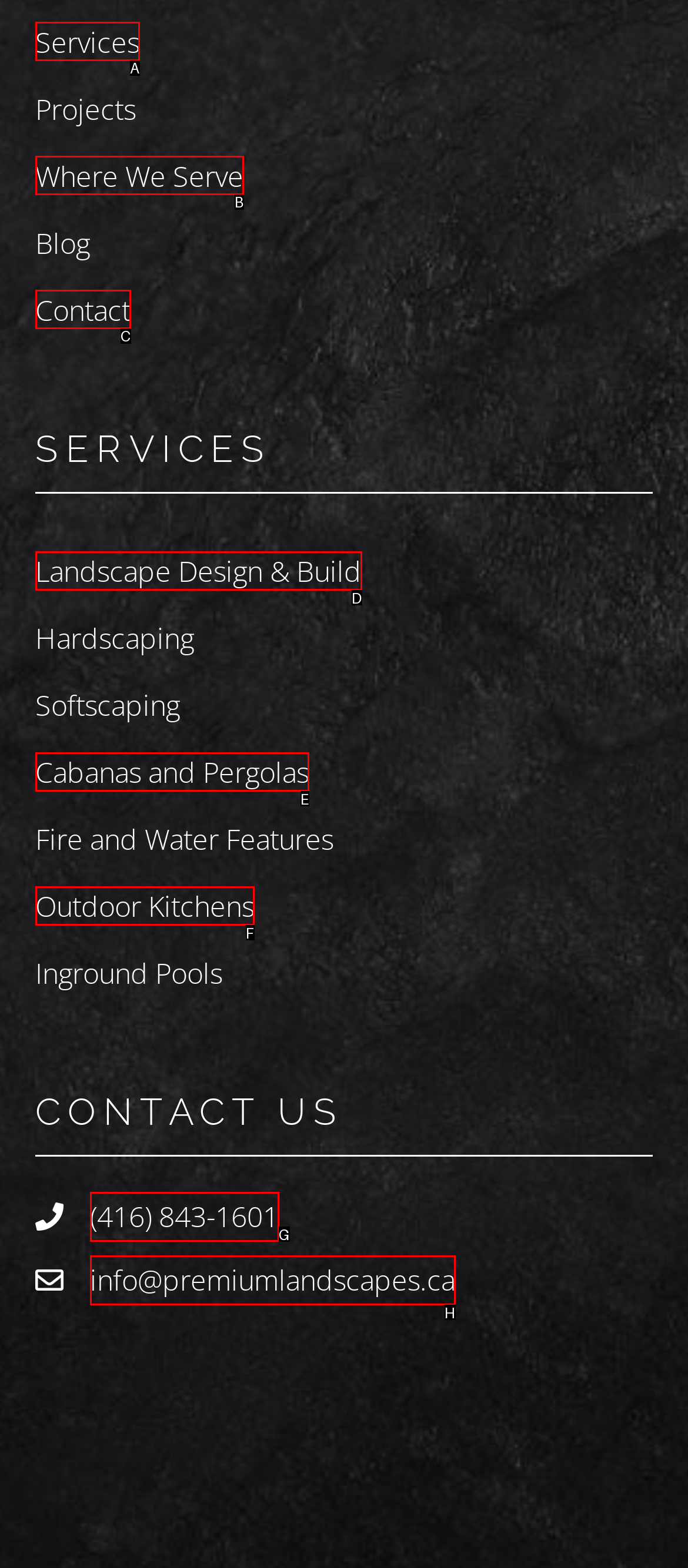Using the given description: info@premiumlandscapes.ca, identify the HTML element that corresponds best. Answer with the letter of the correct option from the available choices.

H